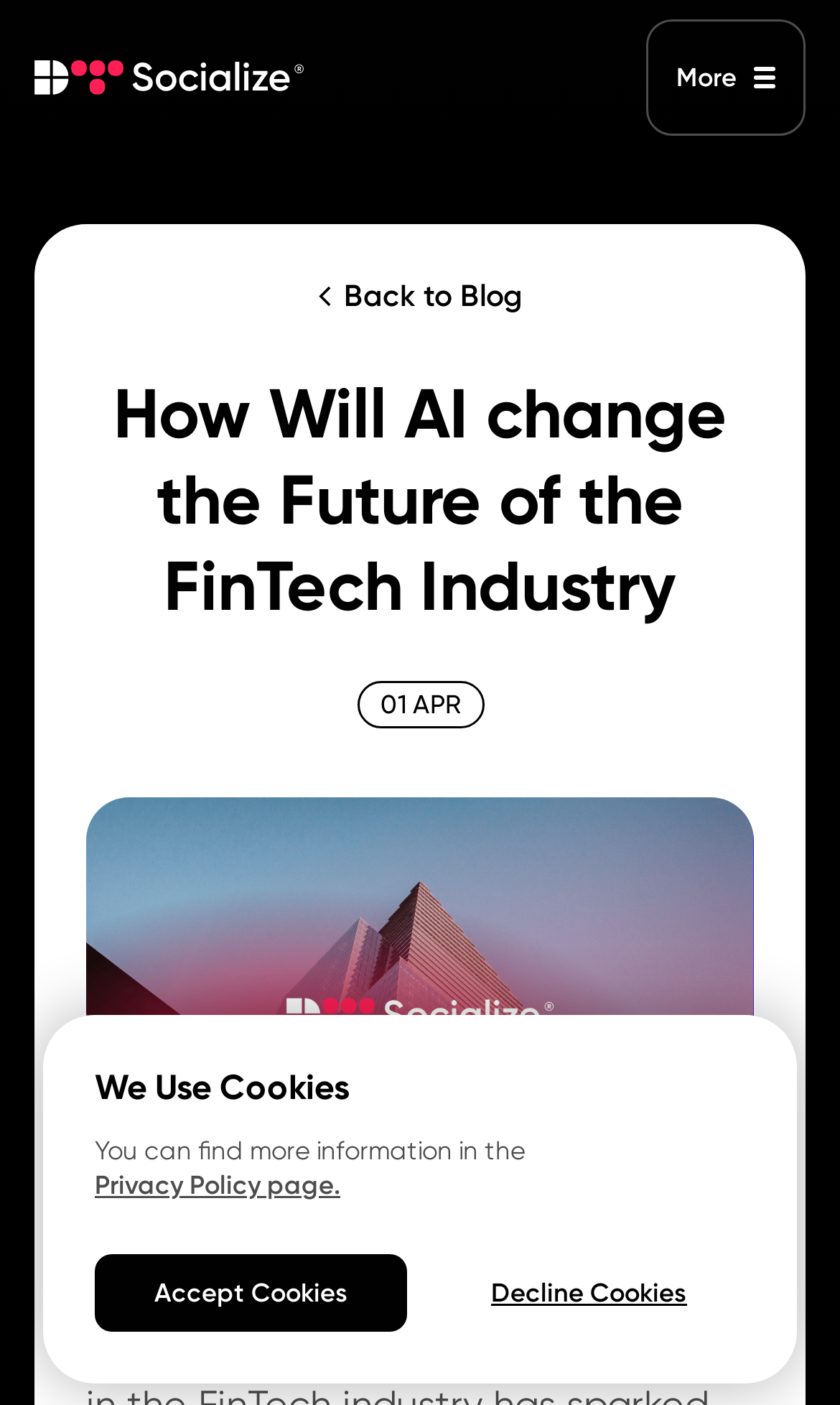Identify the text that serves as the heading for the webpage and generate it.

How Will AI change the Future of the FinTech Industry